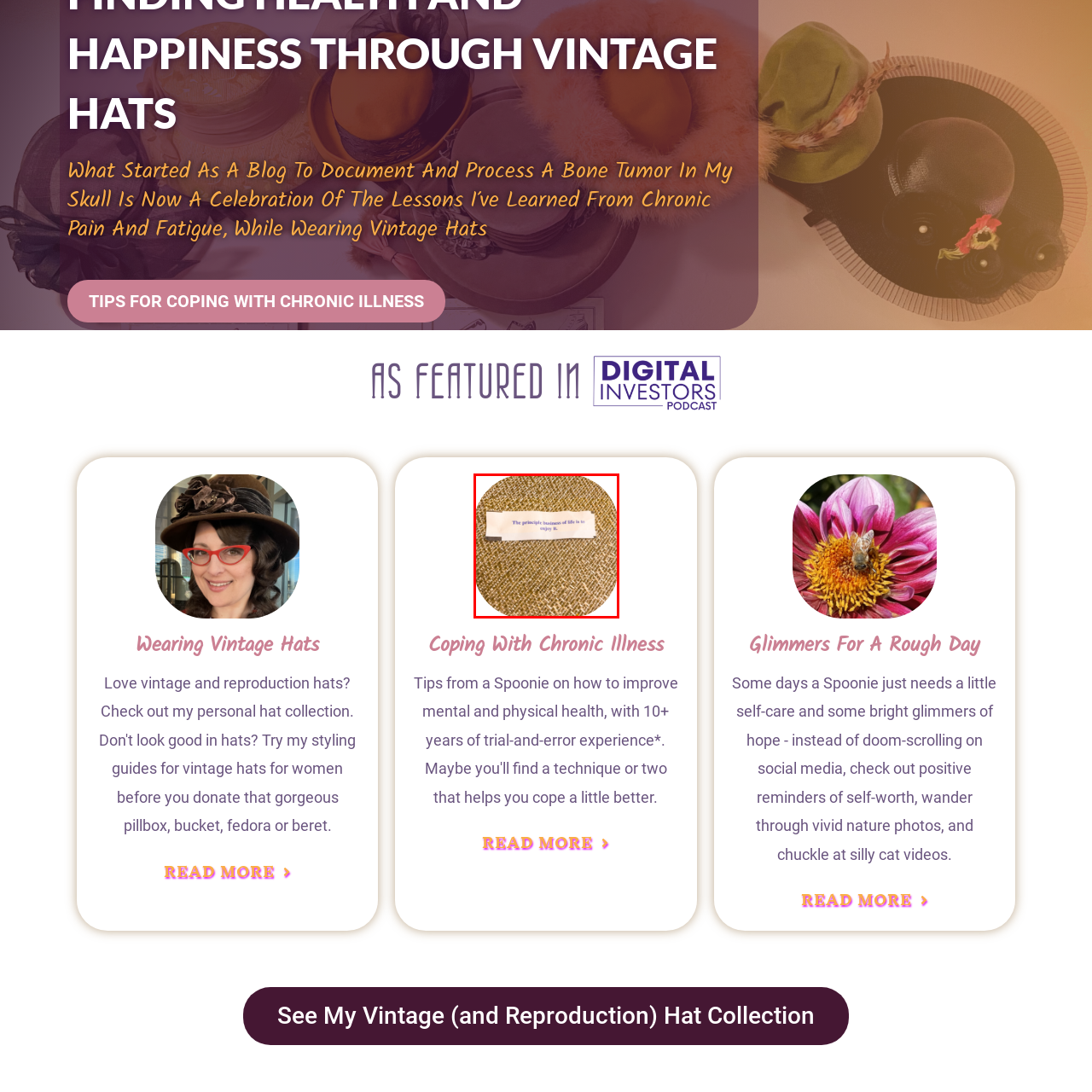Analyze and describe the image content within the red perimeter in detail.

The image features a small, white strip of paper sitting on a textured, golden-brown surface. The strip bears an inspiring quote that reads, "The principle business of life is to enjoy it." This uplifting message encapsulates a sentiment of embracing joy and appreciation in life, making it a perfect addition to the theme of self-care and positivity often sought by those navigating challenges, such as chronic illness. This imagery aligns well with the broader context, likely relating to coping strategies and reminders of self-worth that resonate with the experiences shared on the website.